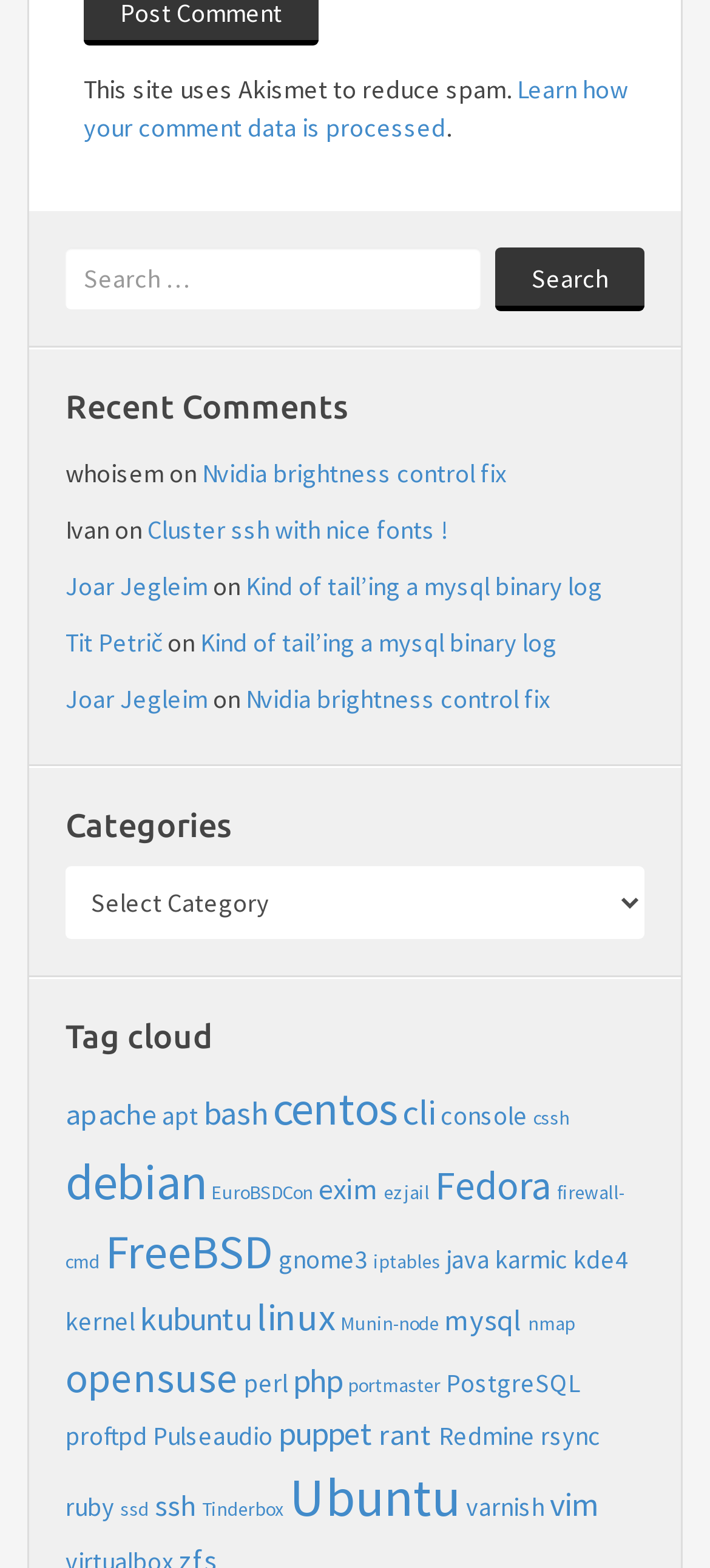Please identify the bounding box coordinates of the element I need to click to follow this instruction: "Explore the category 'apache'".

[0.092, 0.699, 0.221, 0.722]